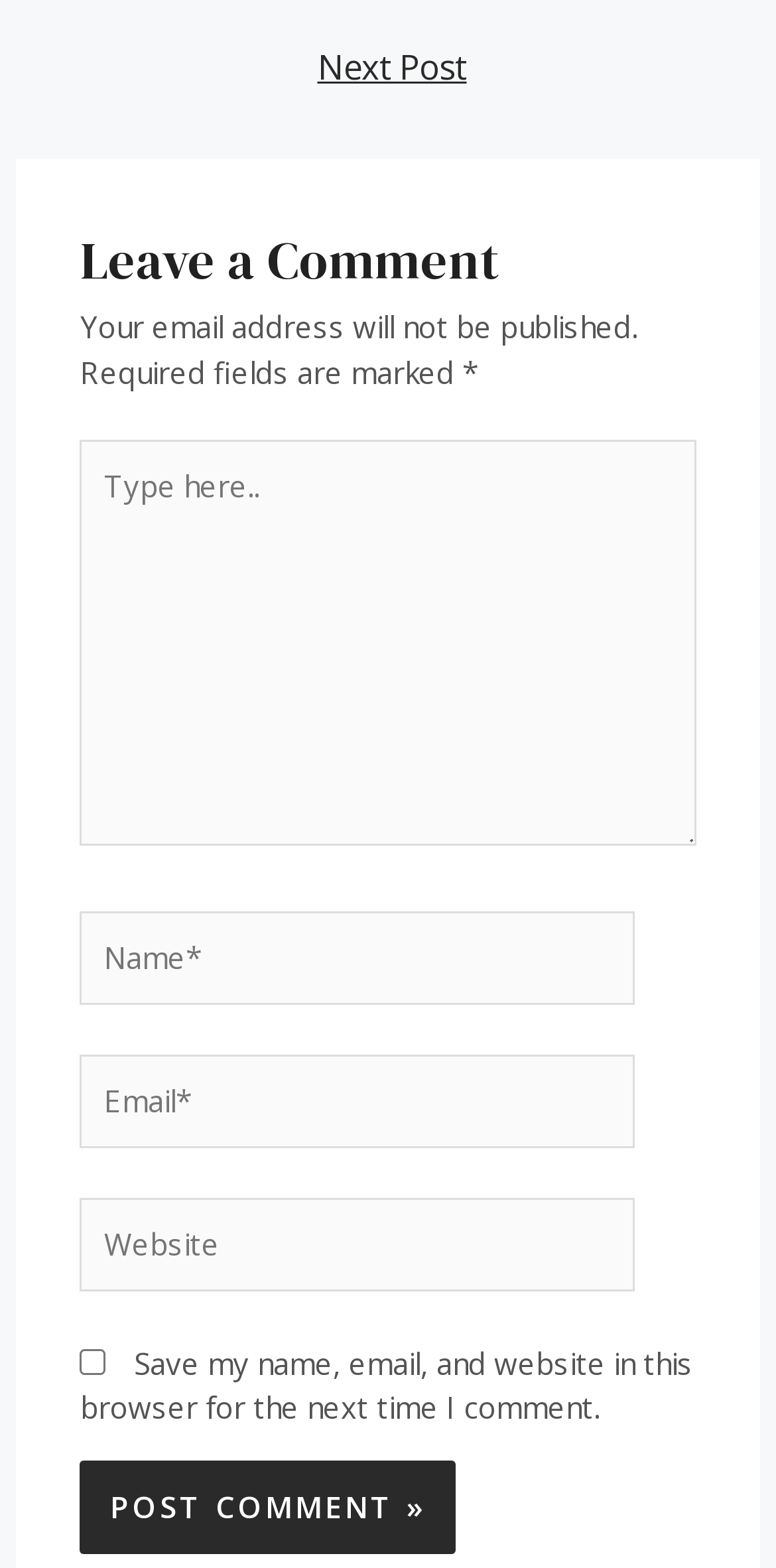What is the purpose of the checkbox?
Please provide a single word or phrase as the answer based on the screenshot.

Save comment info